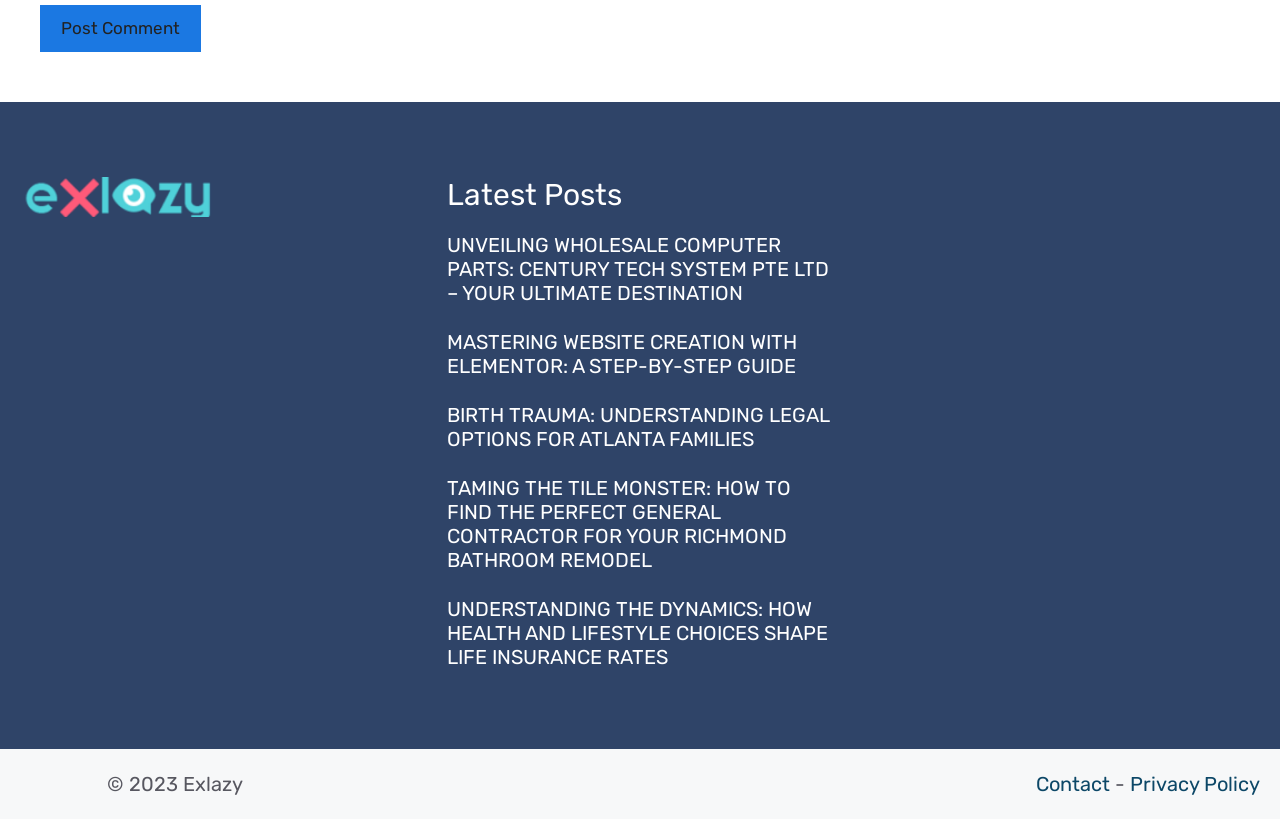Please determine the bounding box coordinates of the area that needs to be clicked to complete this task: 'Contact the website administrator'. The coordinates must be four float numbers between 0 and 1, formatted as [left, top, right, bottom].

[0.809, 0.943, 0.867, 0.972]